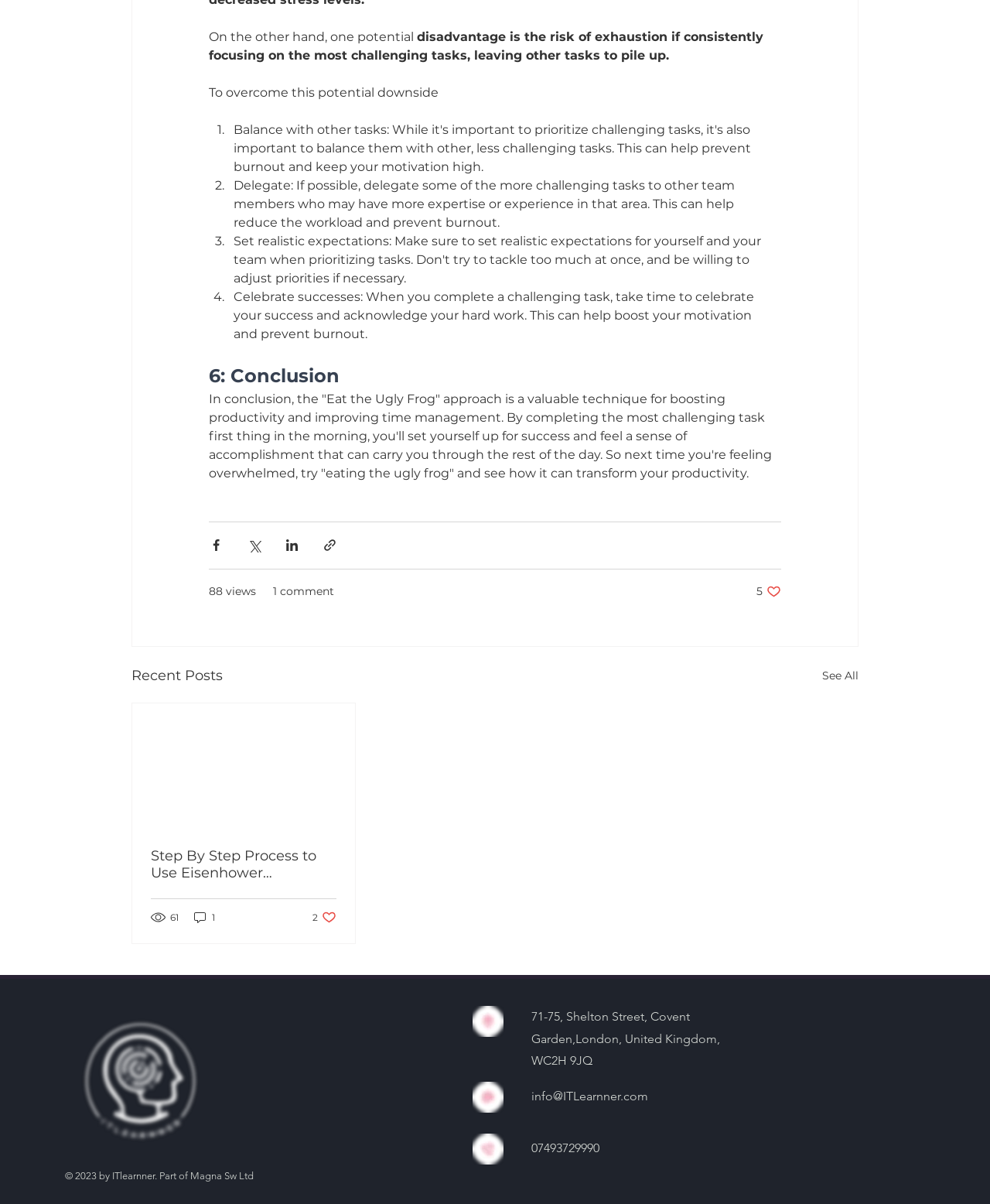Provide the bounding box coordinates of the HTML element described by the text: "See All". The coordinates should be in the format [left, top, right, bottom] with values between 0 and 1.

[0.83, 0.552, 0.867, 0.571]